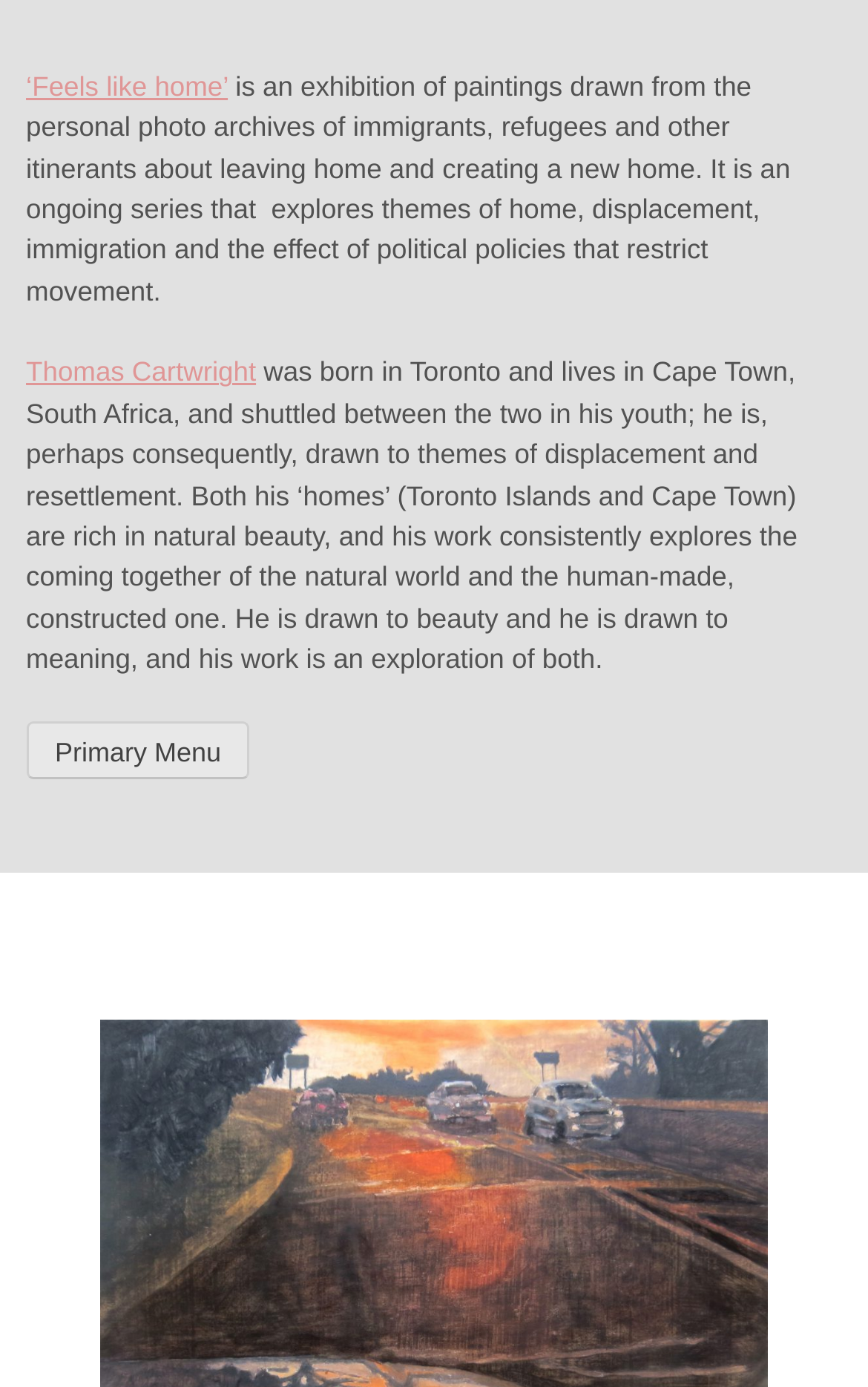Predict the bounding box coordinates of the UI element that matches this description: "Thomas Cartwright". The coordinates should be in the format [left, top, right, bottom] with each value between 0 and 1.

[0.03, 0.258, 0.295, 0.28]